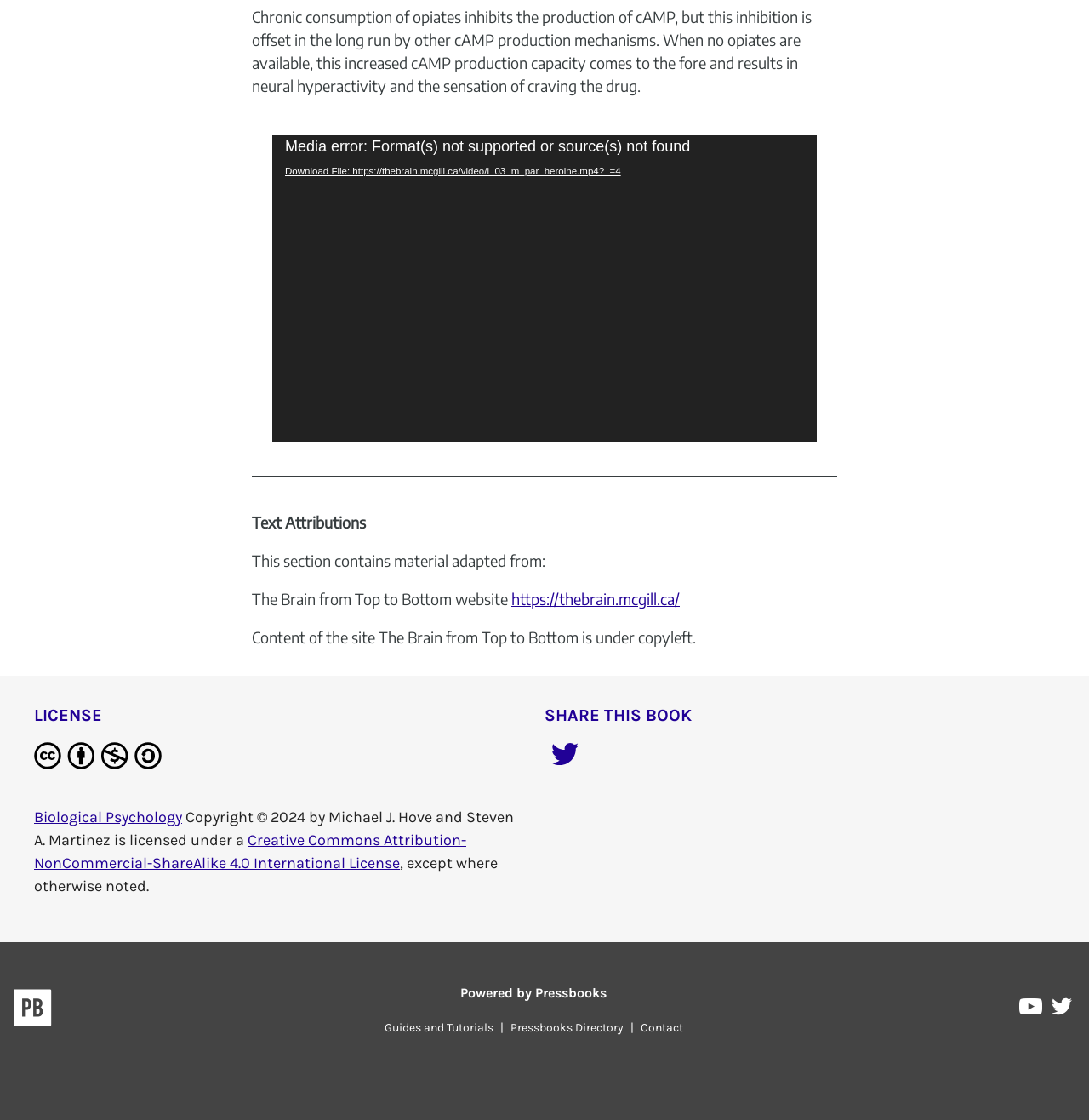Based on the element description "Powered by Pressbooks", predict the bounding box coordinates of the UI element.

[0.423, 0.879, 0.557, 0.894]